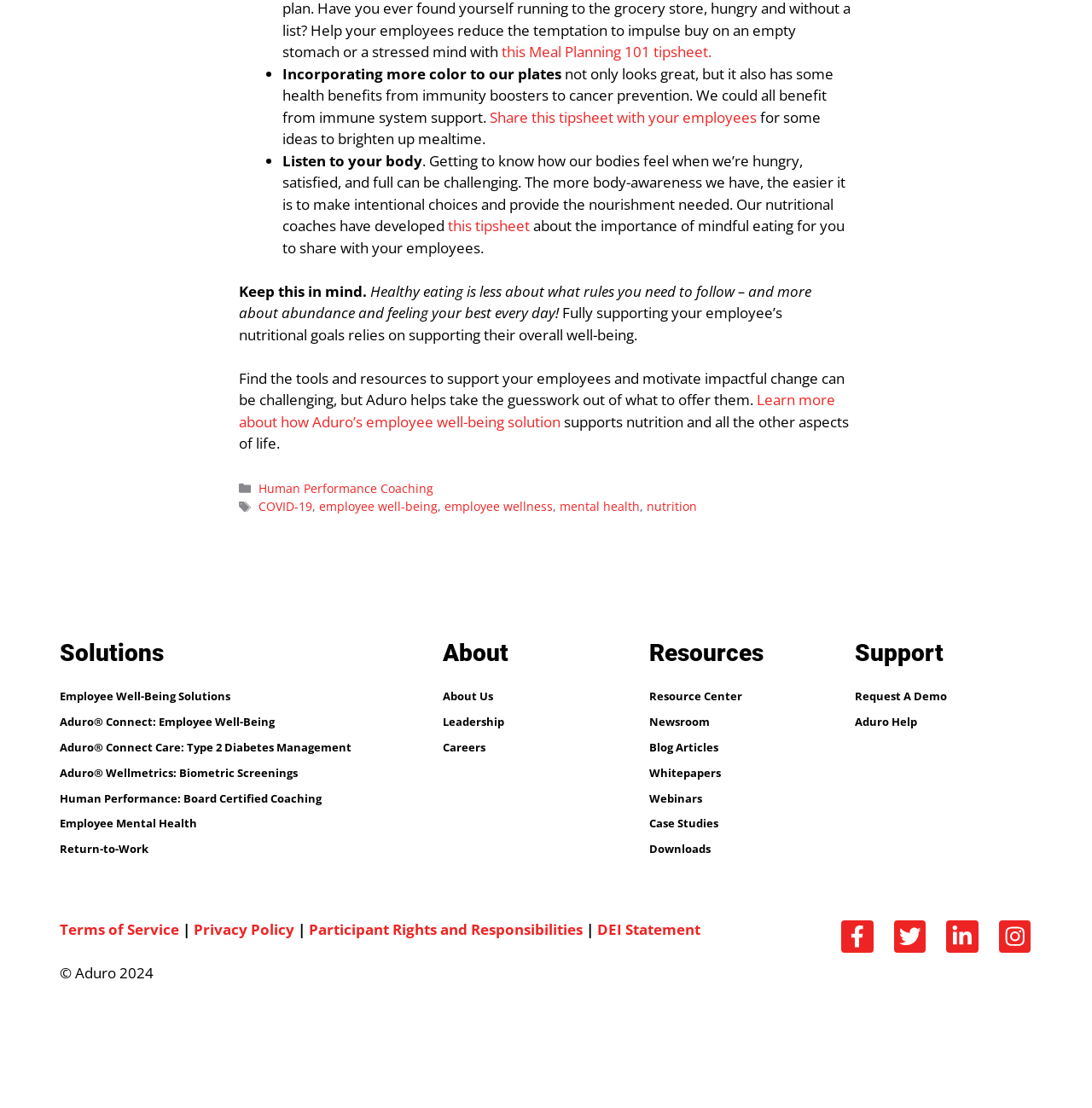Please give a one-word or short phrase response to the following question: 
What is the name of the company mentioned on this webpage?

Aduro